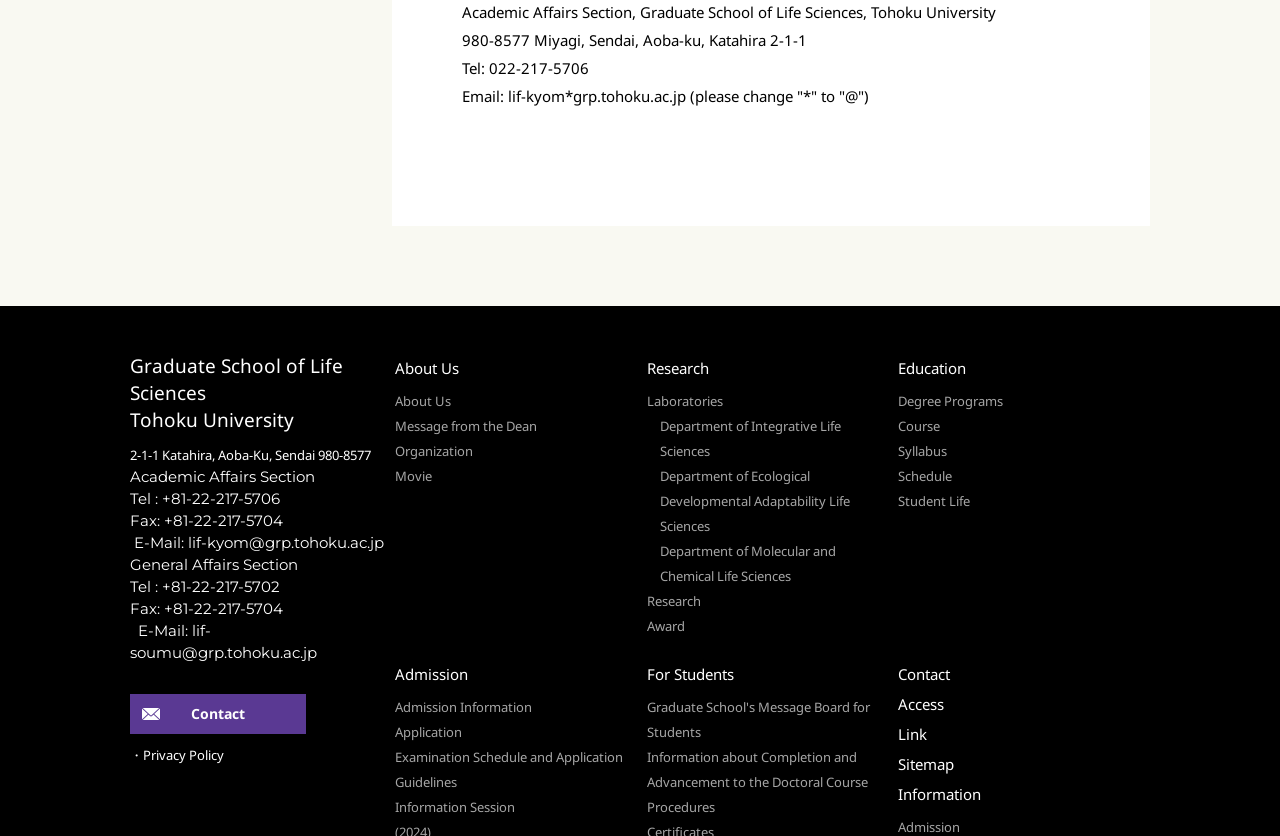Refer to the element description Doug’s Service Club and identify the corresponding bounding box in the screenshot. Format the coordinates as (top-left x, top-left y, bottom-right x, bottom-right y) with values in the range of 0 to 1.

None